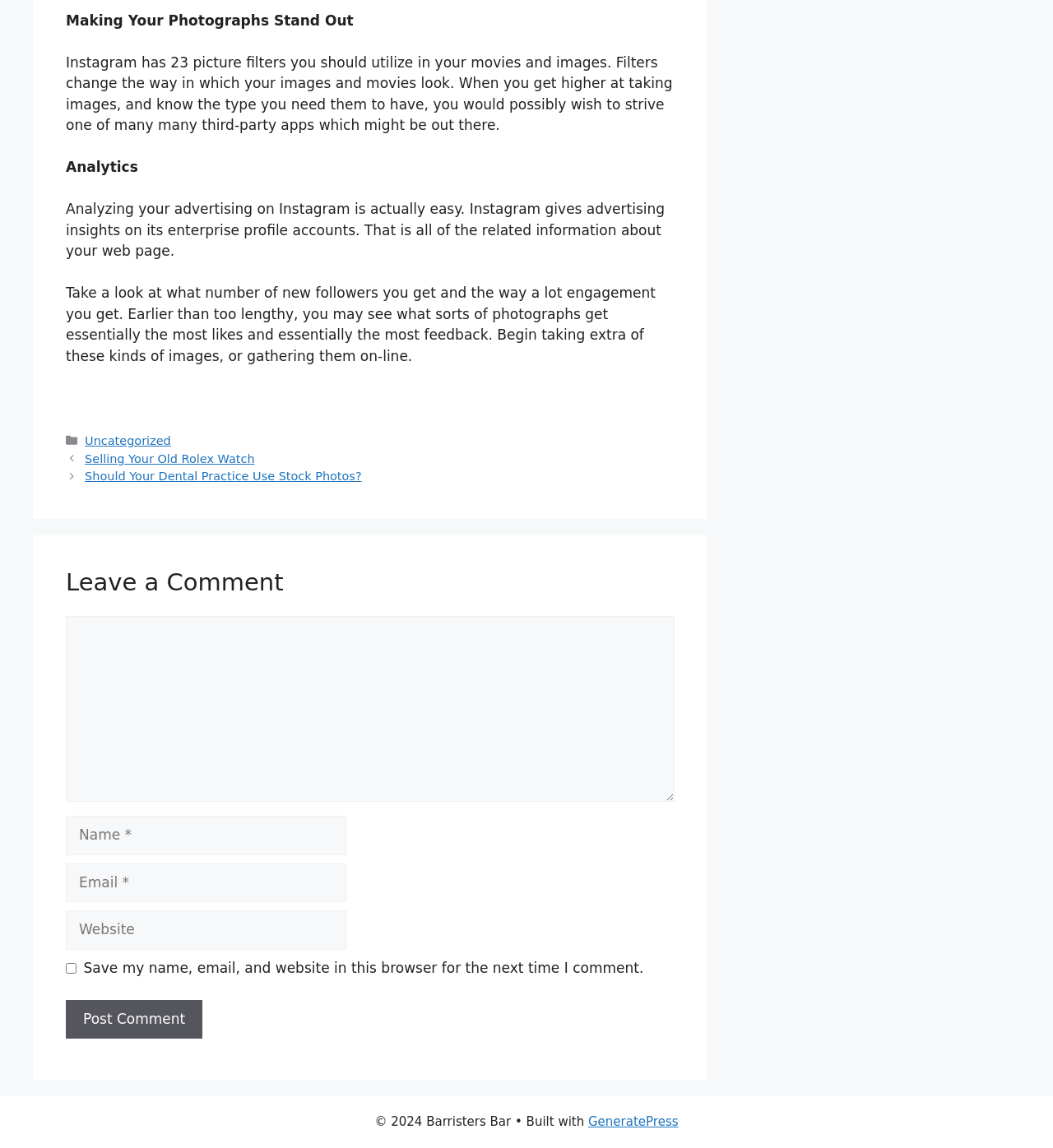Find the bounding box coordinates for the element described here: "Uncategorized".

[0.081, 0.378, 0.162, 0.39]